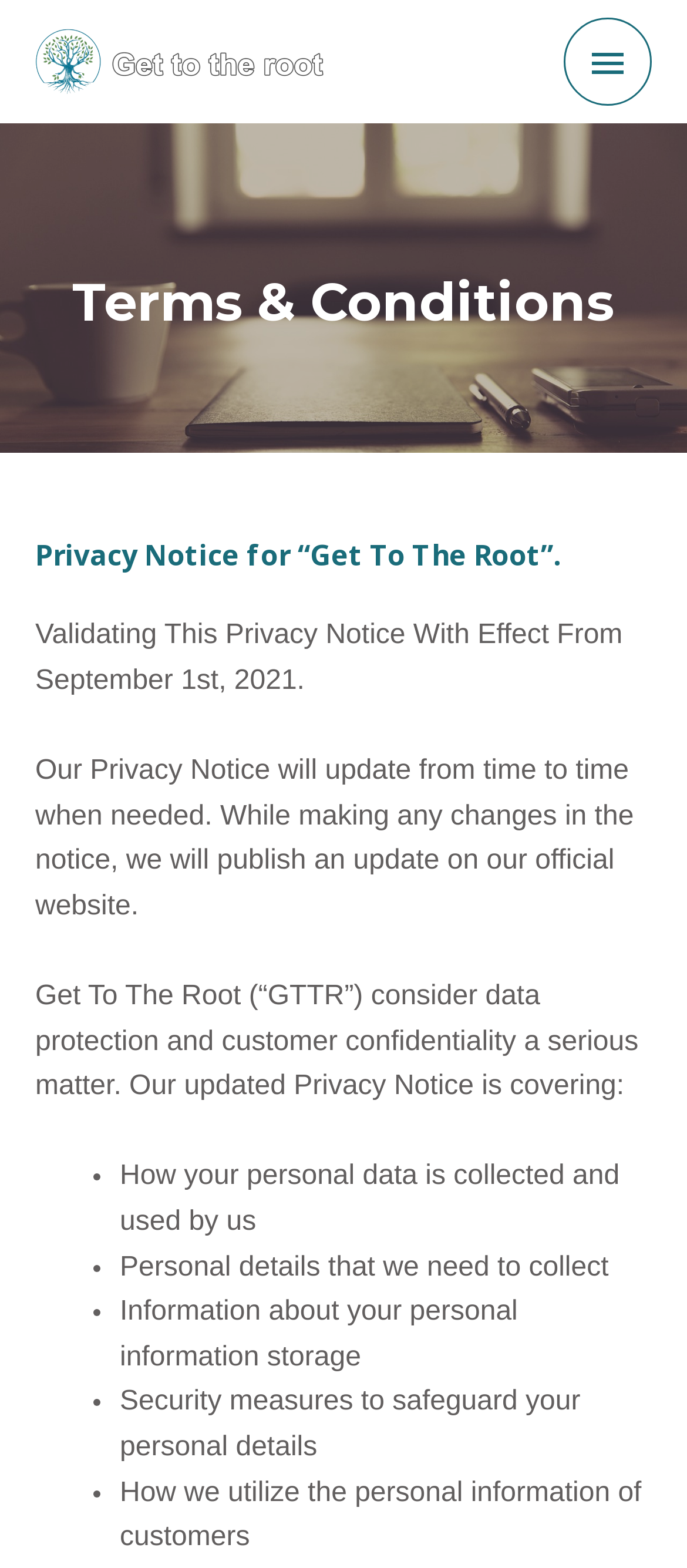Respond to the question below with a single word or phrase:
What is one type of personal data collected by GTTR?

Personal details